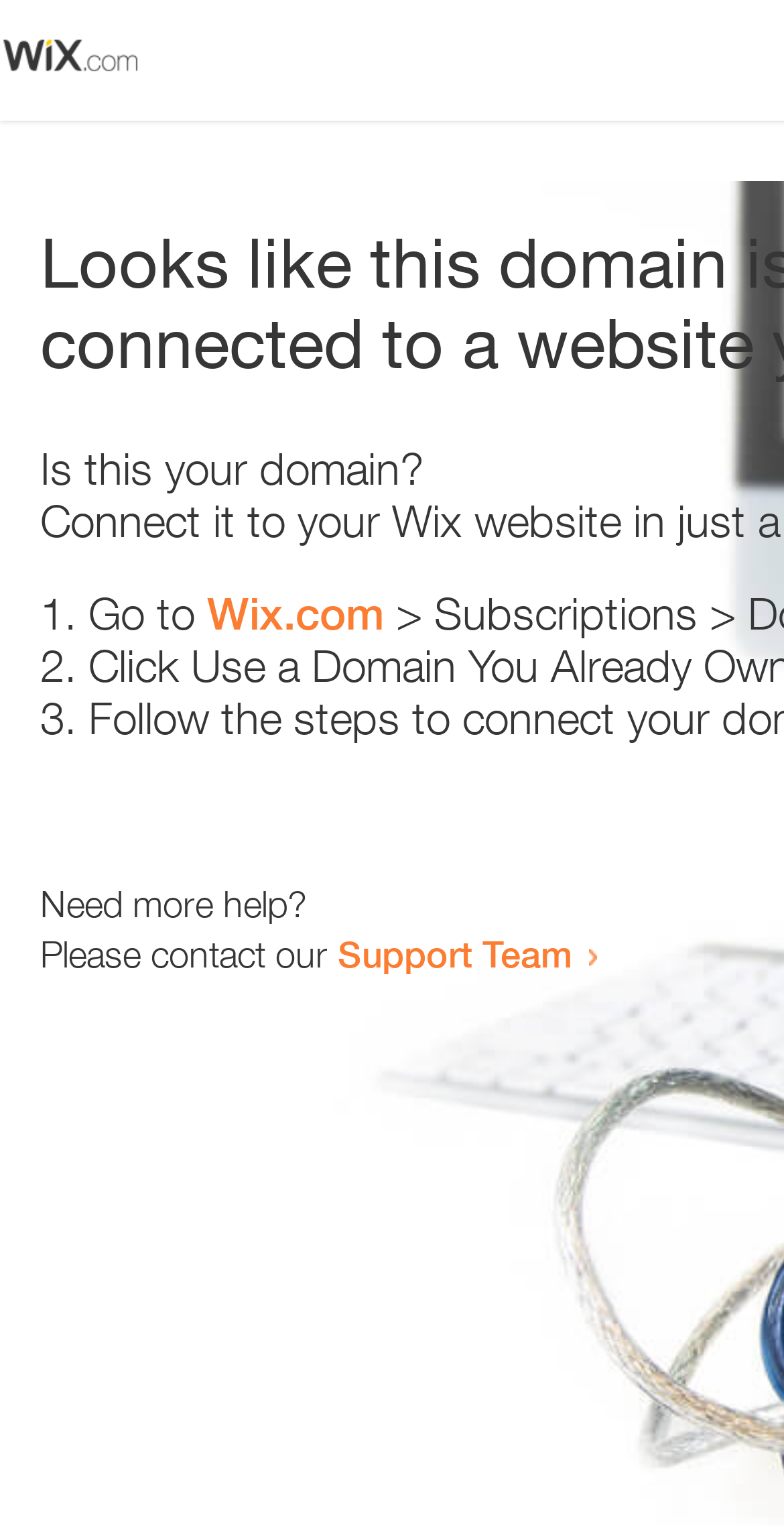Provide the bounding box coordinates for the specified HTML element described in this description: "Support Team". The coordinates should be four float numbers ranging from 0 to 1, in the format [left, top, right, bottom].

[0.431, 0.61, 0.731, 0.639]